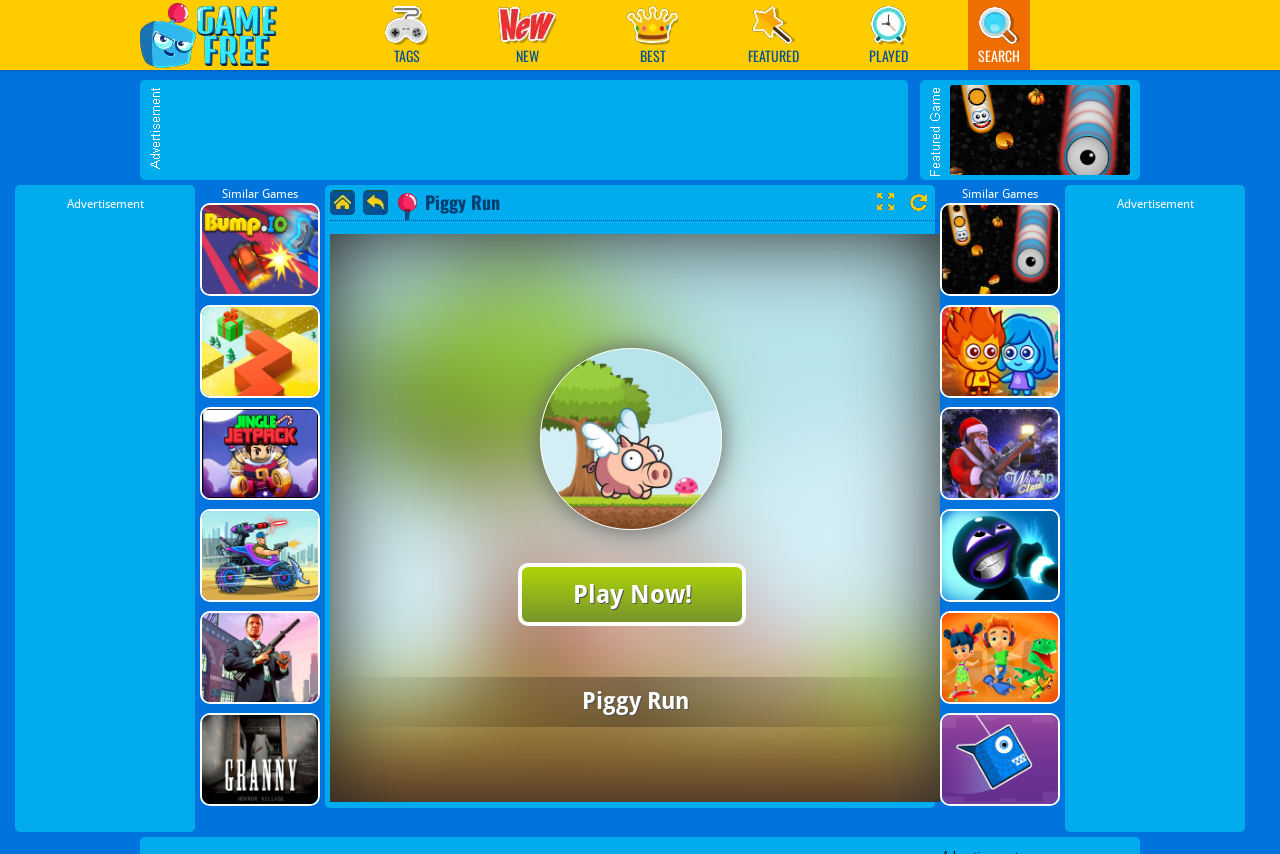Find the bounding box coordinates of the element you need to click on to perform this action: 'Play Piggy Run game'. The coordinates should be represented by four float values between 0 and 1, in the format [left, top, right, bottom].

[0.684, 0.226, 0.698, 0.247]